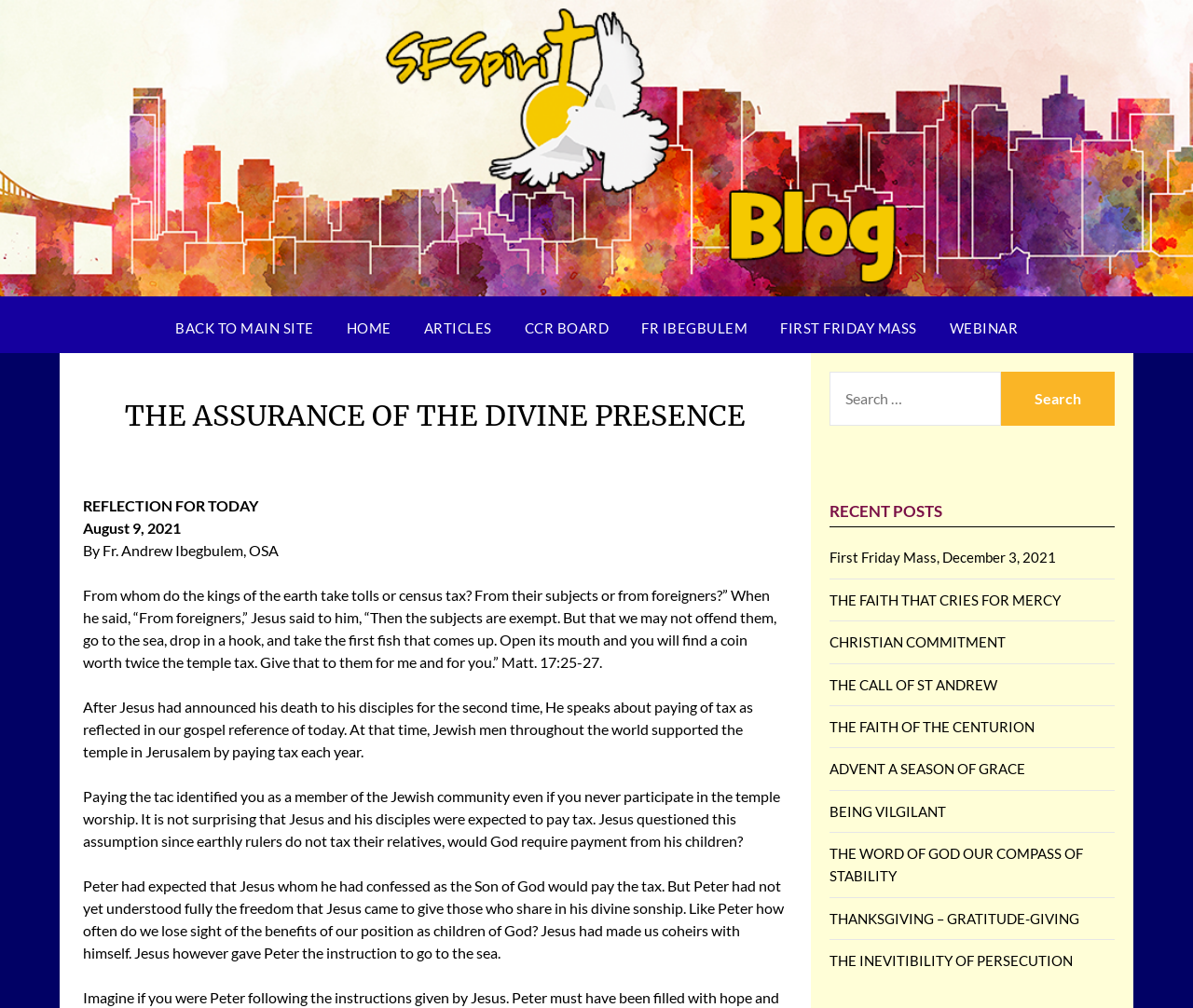Find the bounding box coordinates for the HTML element described as: "ADVENT A SEASON OF GRACE". The coordinates should consist of four float values between 0 and 1, i.e., [left, top, right, bottom].

[0.696, 0.754, 0.86, 0.771]